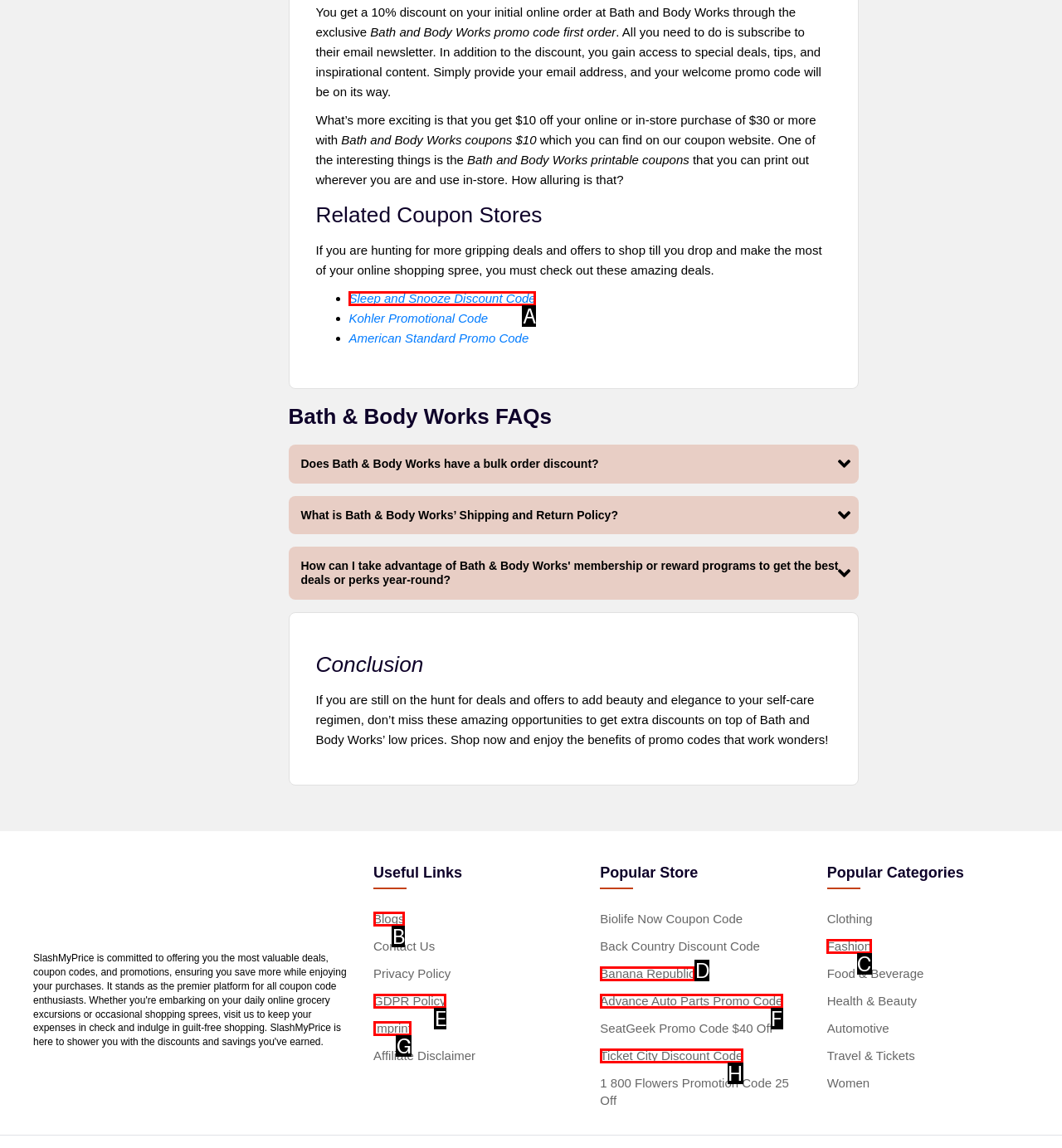Find the option that matches this description: GDPR Policy
Provide the corresponding letter directly.

E